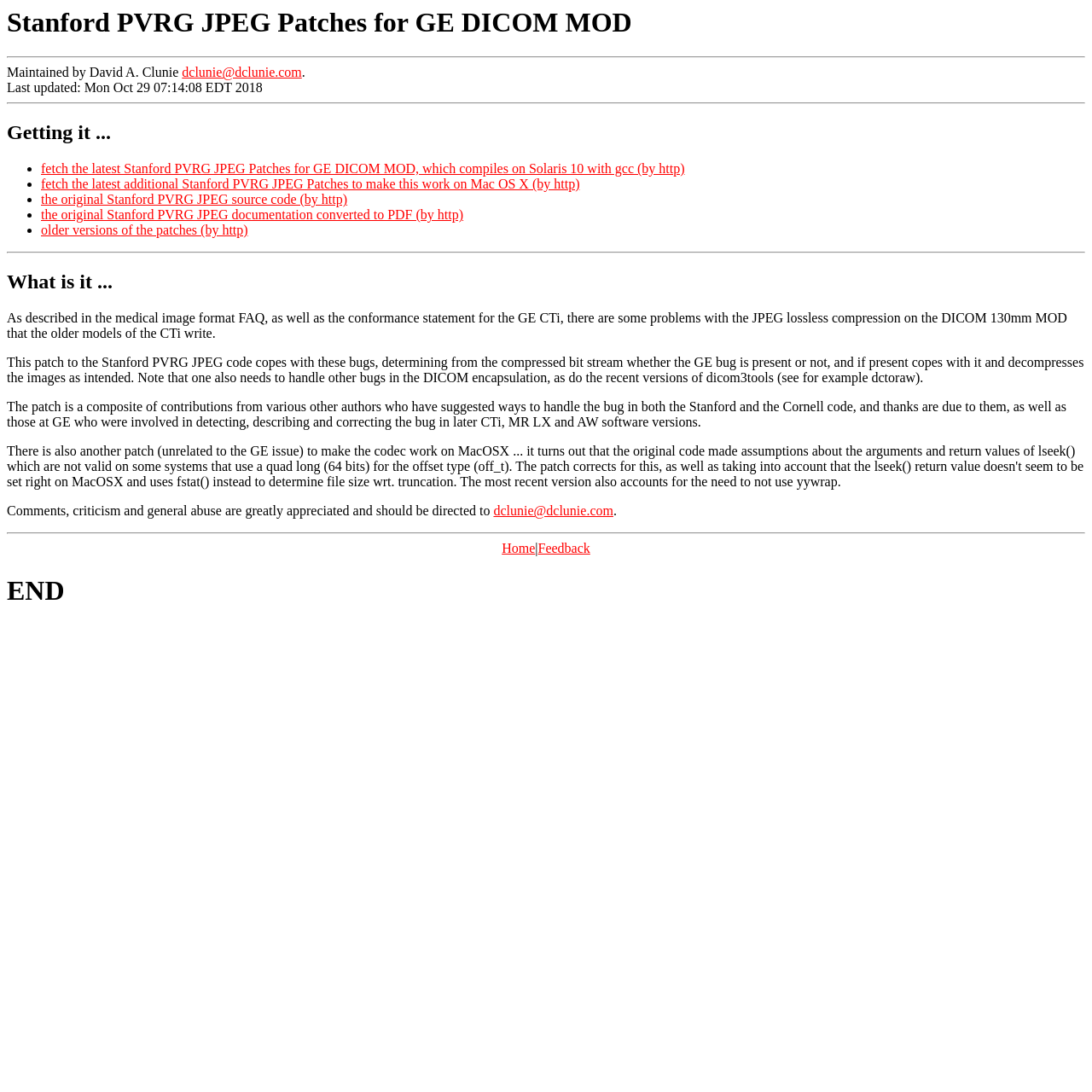Please locate the bounding box coordinates for the element that should be clicked to achieve the following instruction: "View the original Stanford PVRG JPEG source code". Ensure the coordinates are given as four float numbers between 0 and 1, i.e., [left, top, right, bottom].

[0.038, 0.176, 0.318, 0.189]